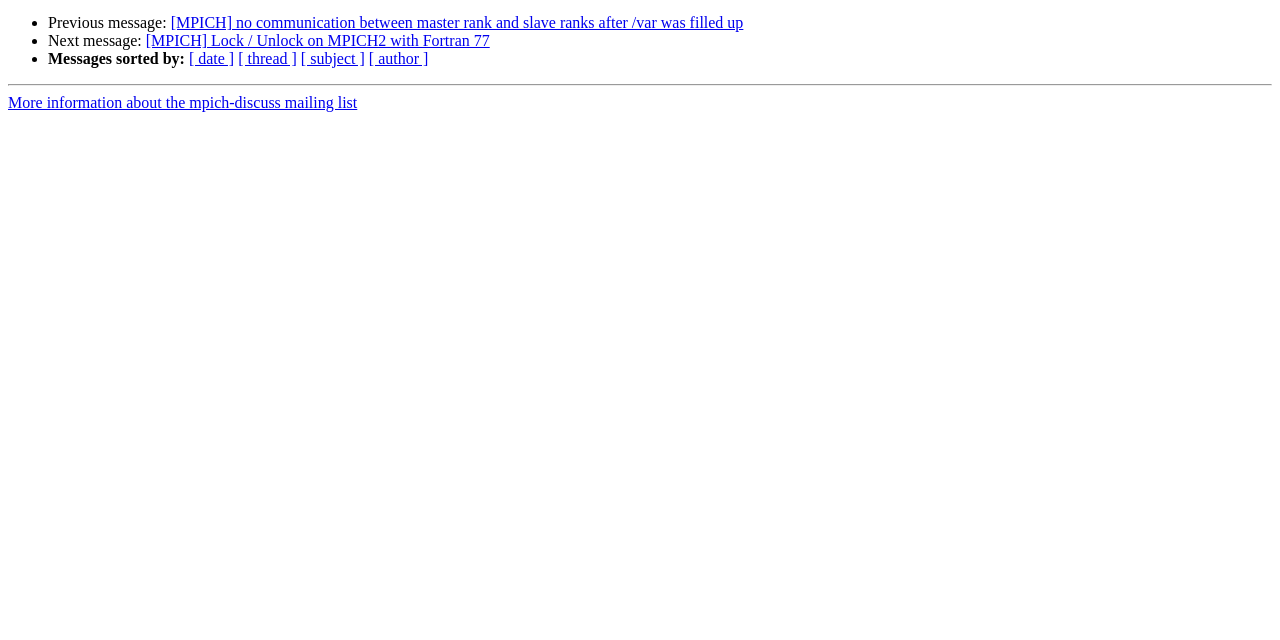Calculate the bounding box coordinates for the UI element based on the following description: "[ author ]". Ensure the coordinates are four float numbers between 0 and 1, i.e., [left, top, right, bottom].

[0.288, 0.079, 0.335, 0.105]